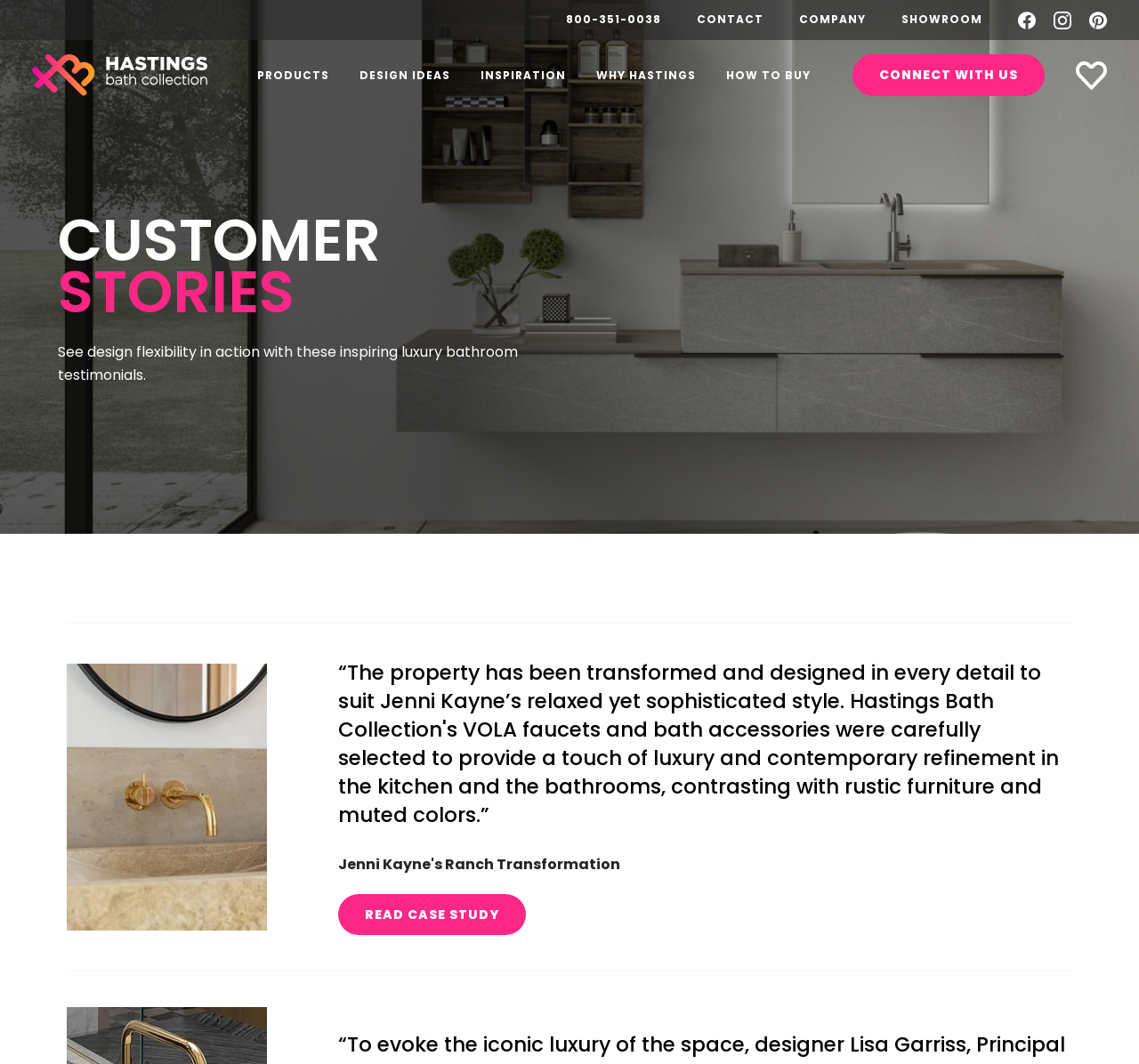Please determine the bounding box coordinates of the element to click on in order to accomplish the following task: "Visit the facebook page". Ensure the coordinates are four float numbers ranging from 0 to 1, i.e., [left, top, right, bottom].

[0.894, 0.01, 0.909, 0.027]